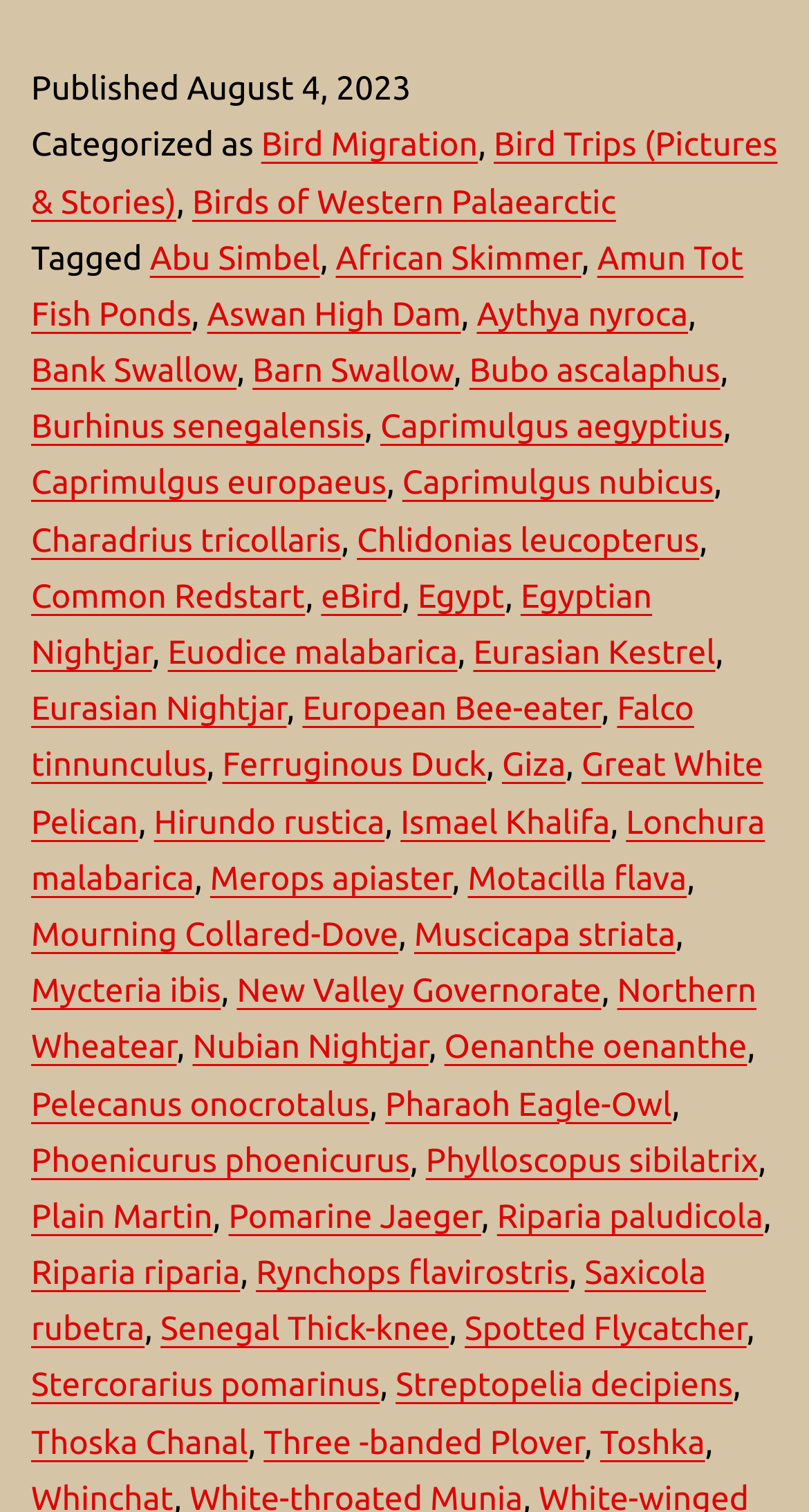Give a one-word or phrase response to the following question: How many bird species are mentioned in the article?

More than 30